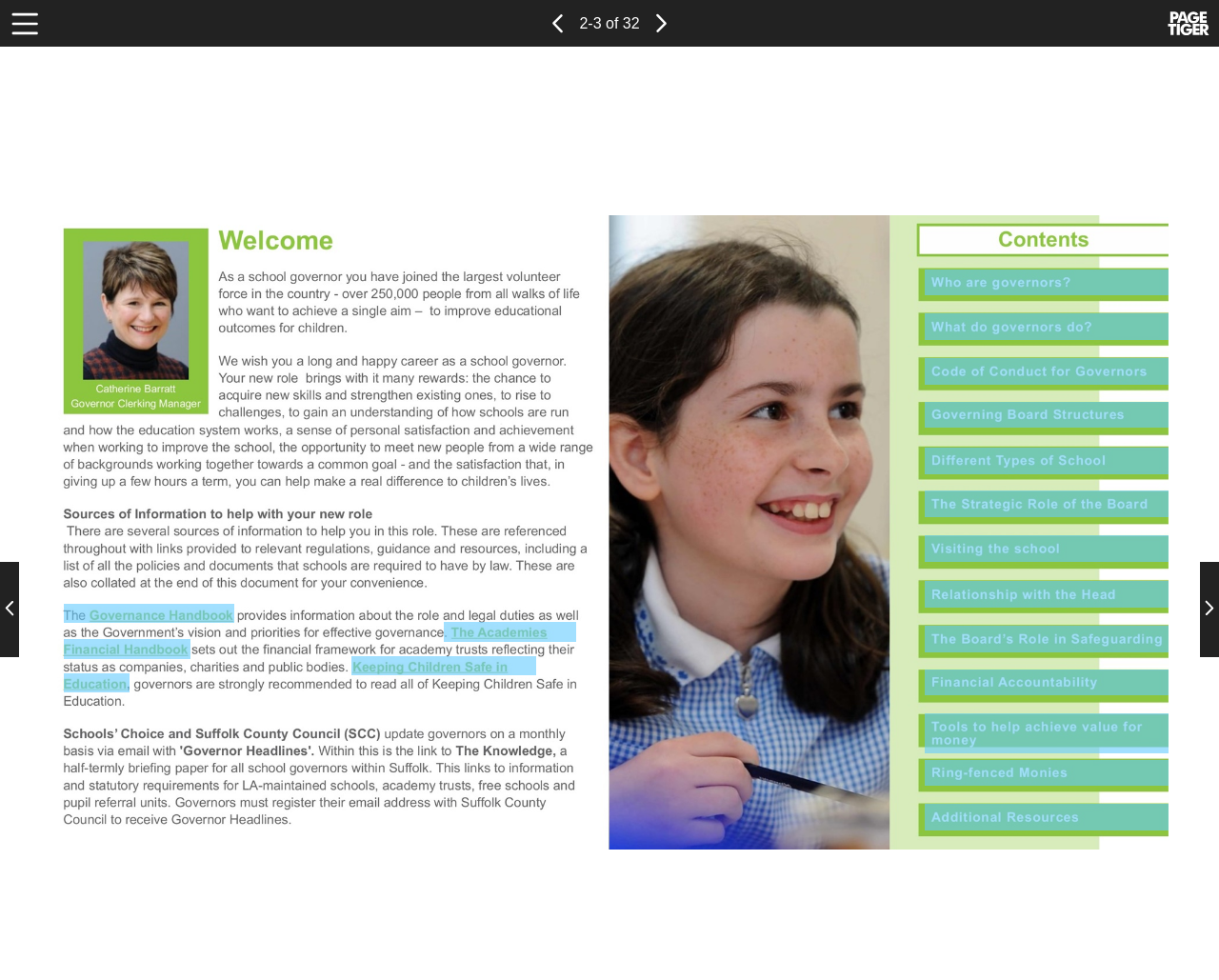Find the bounding box coordinates of the clickable area required to complete the following action: "Go to page 4".

[0.759, 0.275, 0.961, 0.302]